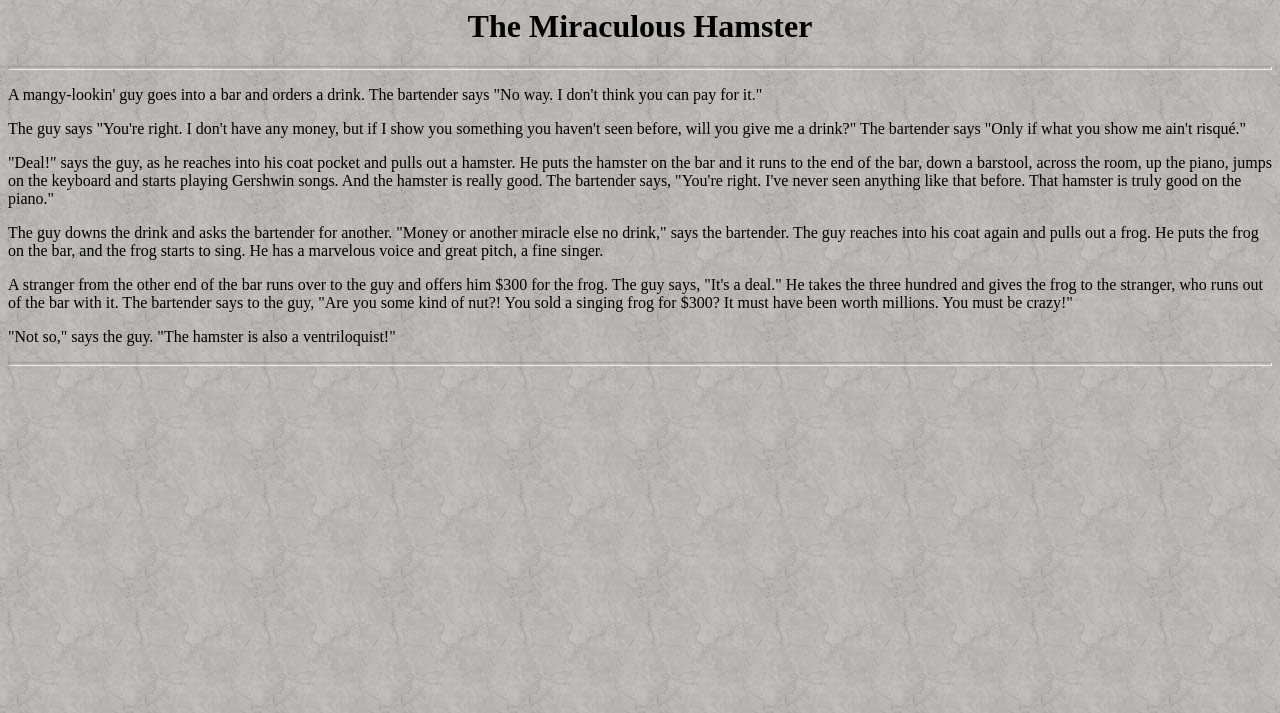Respond with a single word or phrase to the following question: What is the bartender's initial response to the guy's request?

No way